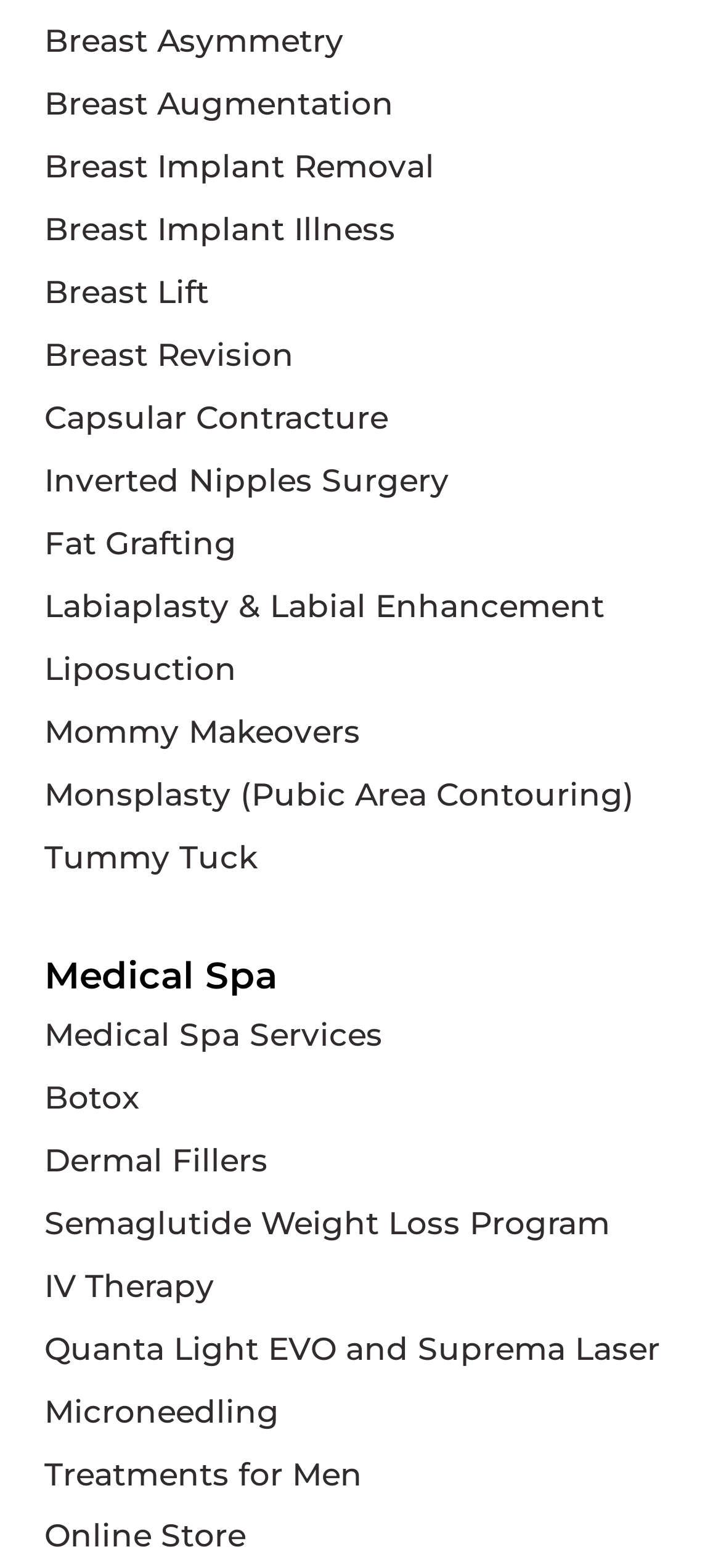Determine the bounding box coordinates of the clickable region to execute the instruction: "Click Breast Asymmetry". The coordinates should be four float numbers between 0 and 1, denoted as [left, top, right, bottom].

[0.062, 0.006, 0.938, 0.046]